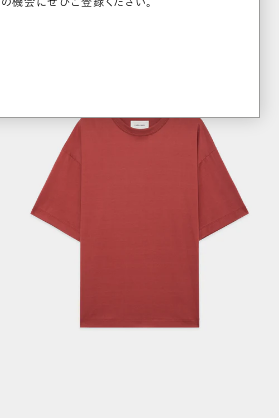Describe all the aspects of the image extensively.

This image showcases a stylish Falu Red organic cotton T-shirt, designed for comfort and versatility. The T-shirt features a relaxed silhouette with slightly oversized sleeves, making it a perfect addition to any casual wardrobe. Crafted from high-quality organic cotton, it not only provides a soft, breathable feel but also emphasizes sustainability in fashion. 

Accompanying the product image is essential information, including the brand name MARKAWARE, reflecting its commitment to quality and ethical production. The price is displayed as ¥15,400, offering an insight into its value. This item is ideal for layering or wearing alone, suitable for a variety of occasions, from casual outings to relaxed gatherings.